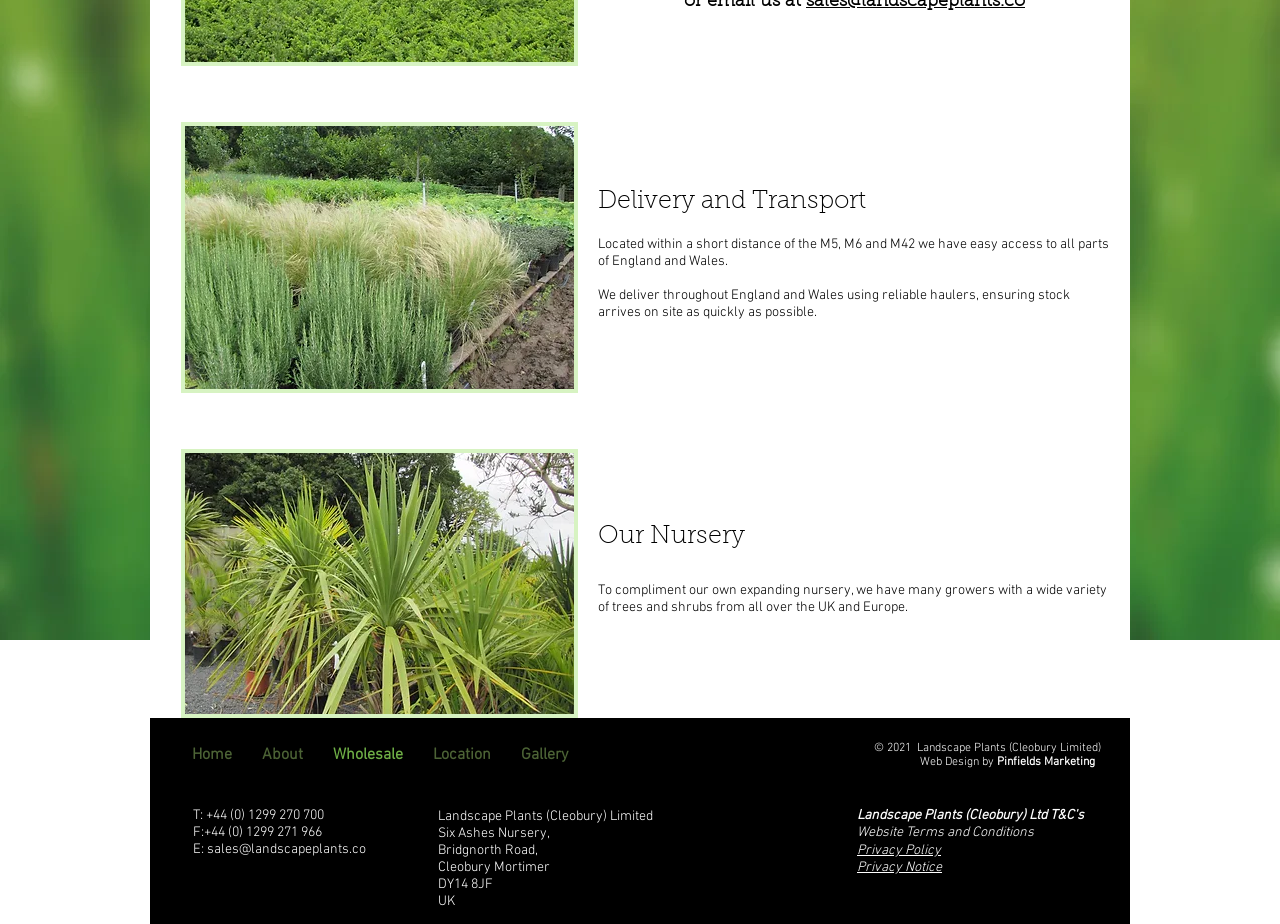From the element description: "Web Design by Pinfields Marketing", extract the bounding box coordinates of the UI element. The coordinates should be expressed as four float numbers between 0 and 1, in the order [left, top, right, bottom].

[0.719, 0.817, 0.86, 0.832]